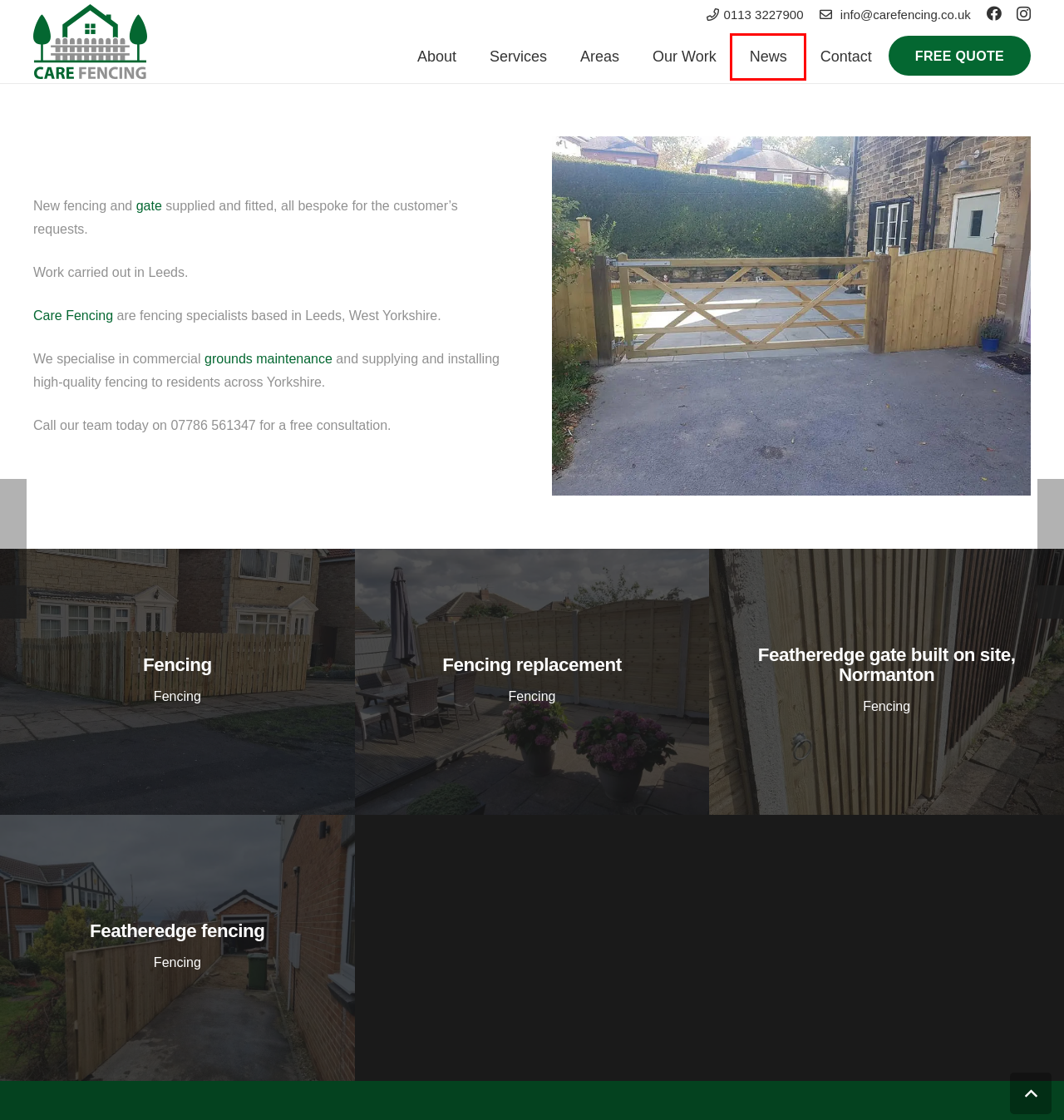Assess the screenshot of a webpage with a red bounding box and determine which webpage description most accurately matches the new page after clicking the element within the red box. Here are the options:
A. Fencing Archives - Care Fencing company Leeds
B. About - Care Fencing company Leeds
C. Grounds Maintenance - Care Fencing company Leeds
D. Our Work - Care Fencing company Leeds
E. Featheredge fencing - Care Fencing company Leeds
F. News - Care Fencing company Leeds
G. Areas We Cover - Care Fencing company Leeds
H. Services - Care Fencing company Leeds

F